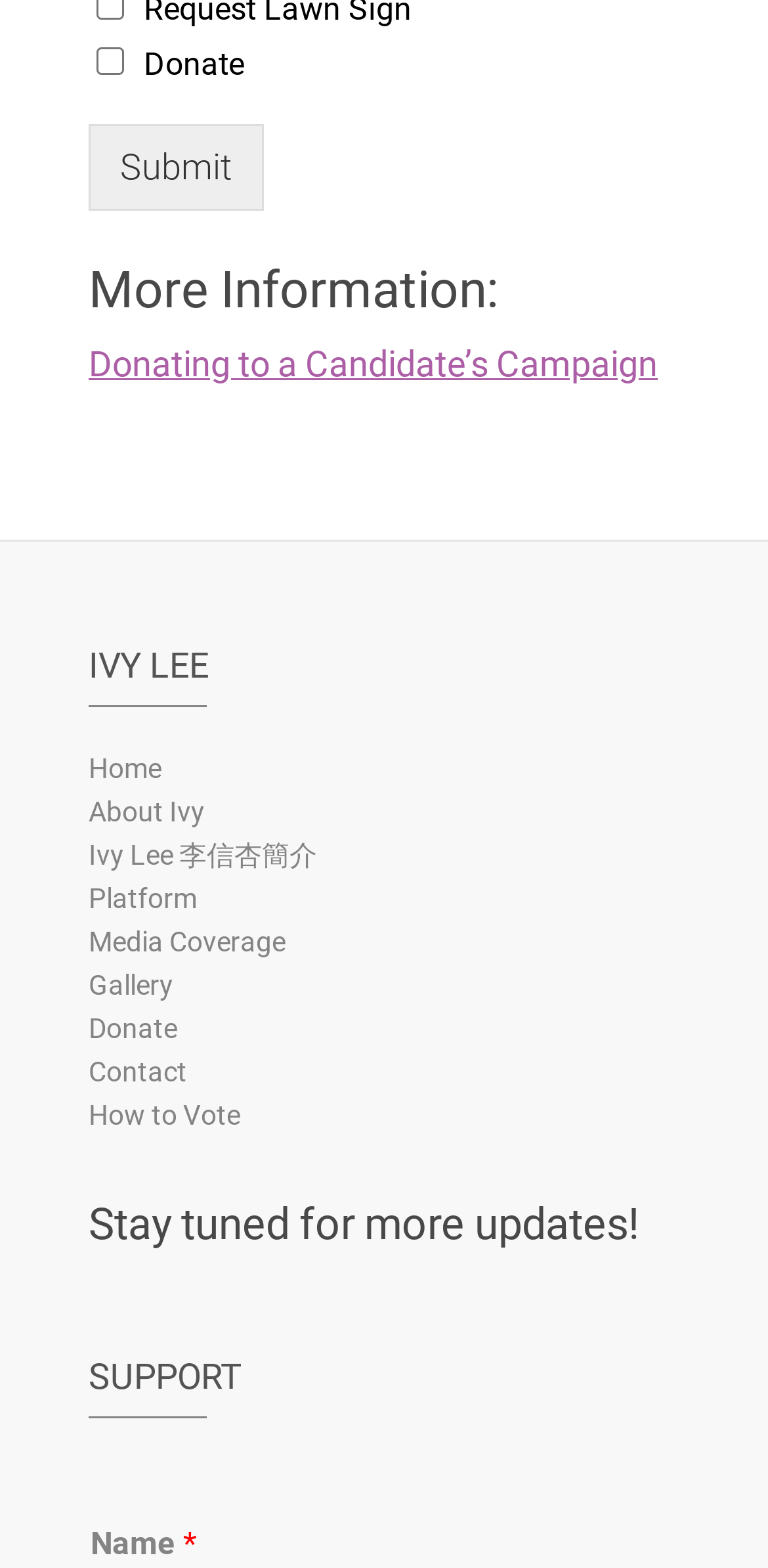What is the label of the static text field?
Answer the question with detailed information derived from the image.

The static text field has a label 'Name' which suggests that it is used to input the user's name.